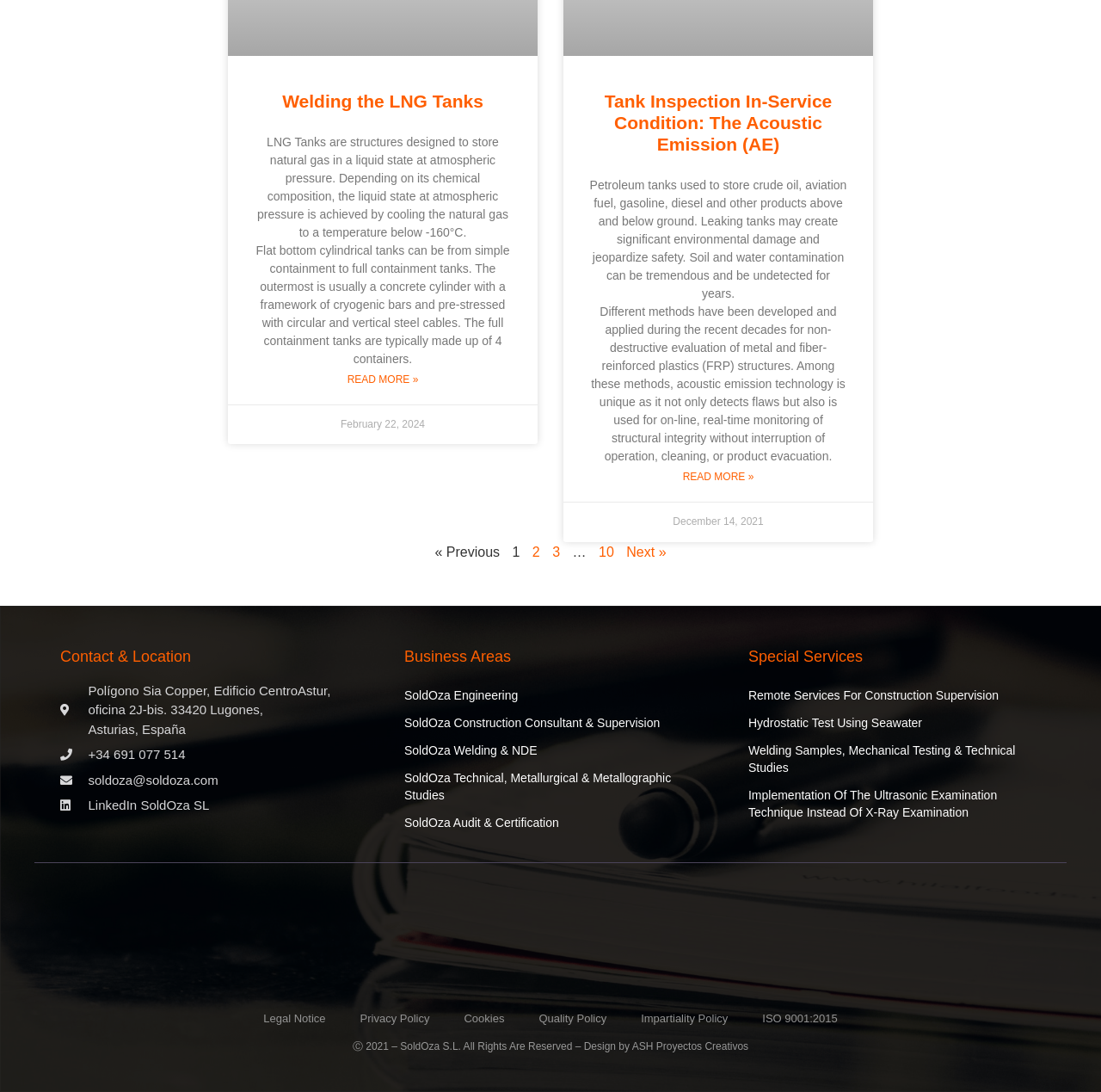What is the function of the 'Read more' links?
Refer to the image and provide a concise answer in one word or phrase.

Provide additional information